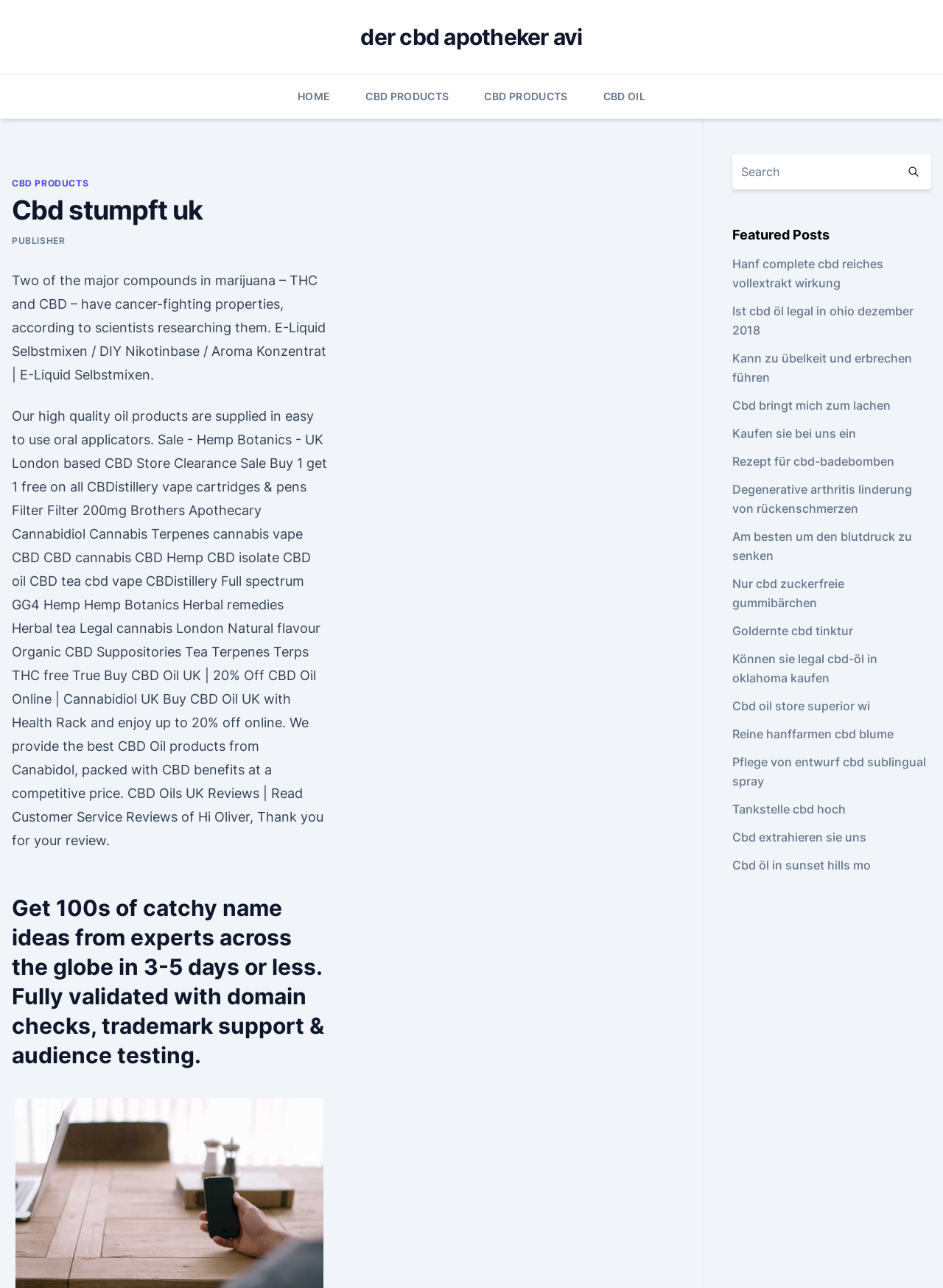Pinpoint the bounding box coordinates of the element you need to click to execute the following instruction: "Click the 'Hanf complete cbd reiches vollextrakt wirkung' link". The bounding box should be represented by four float numbers between 0 and 1, in the format [left, top, right, bottom].

[0.776, 0.199, 0.936, 0.225]